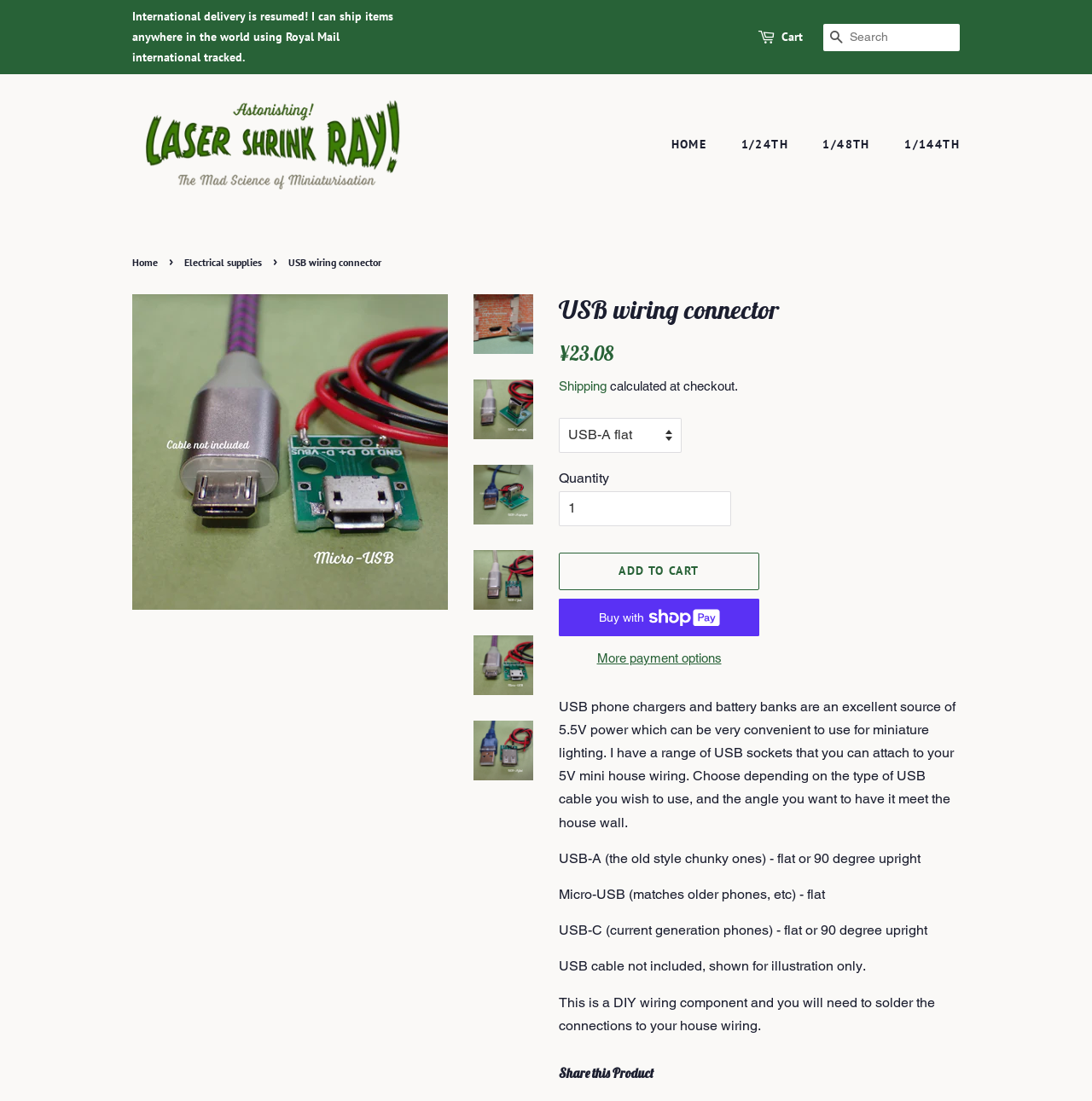What is the purpose of the USB wiring connector?
Please provide a single word or phrase based on the screenshot.

For miniature lighting